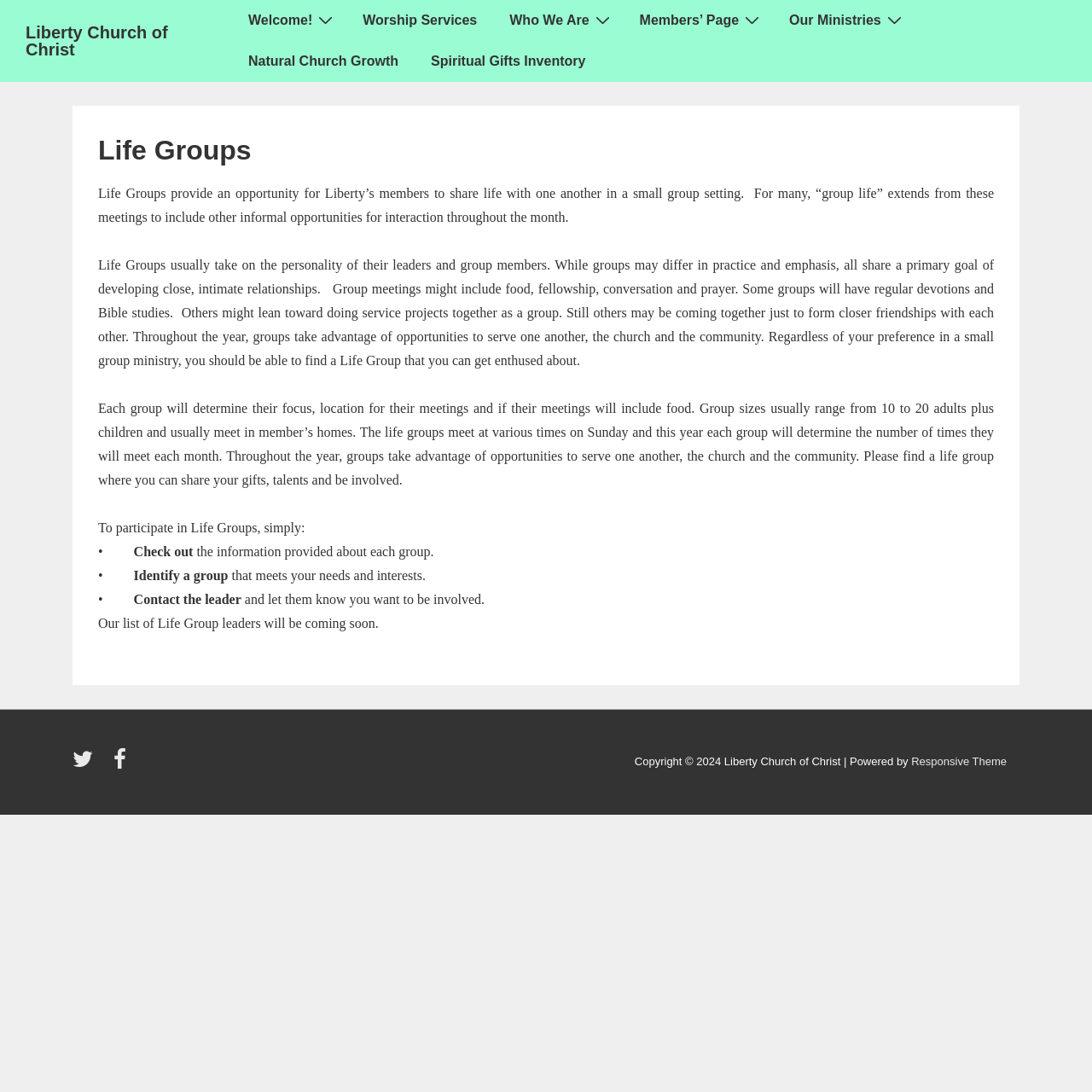Provide a short, one-word or phrase answer to the question below:
What is the purpose of Life Groups?

To share life with one another